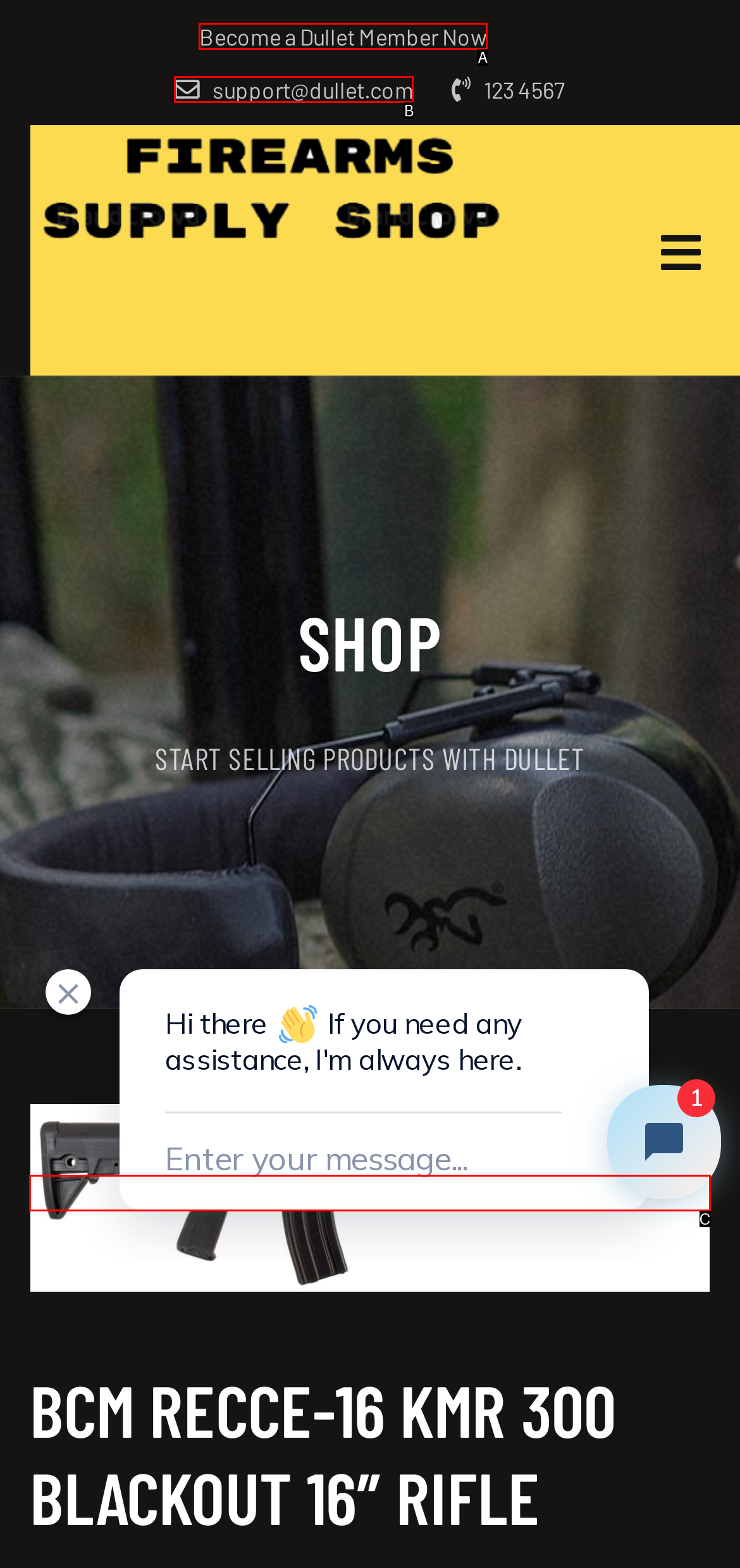Choose the letter that best represents the description: Több információ. Answer with the letter of the selected choice directly.

None